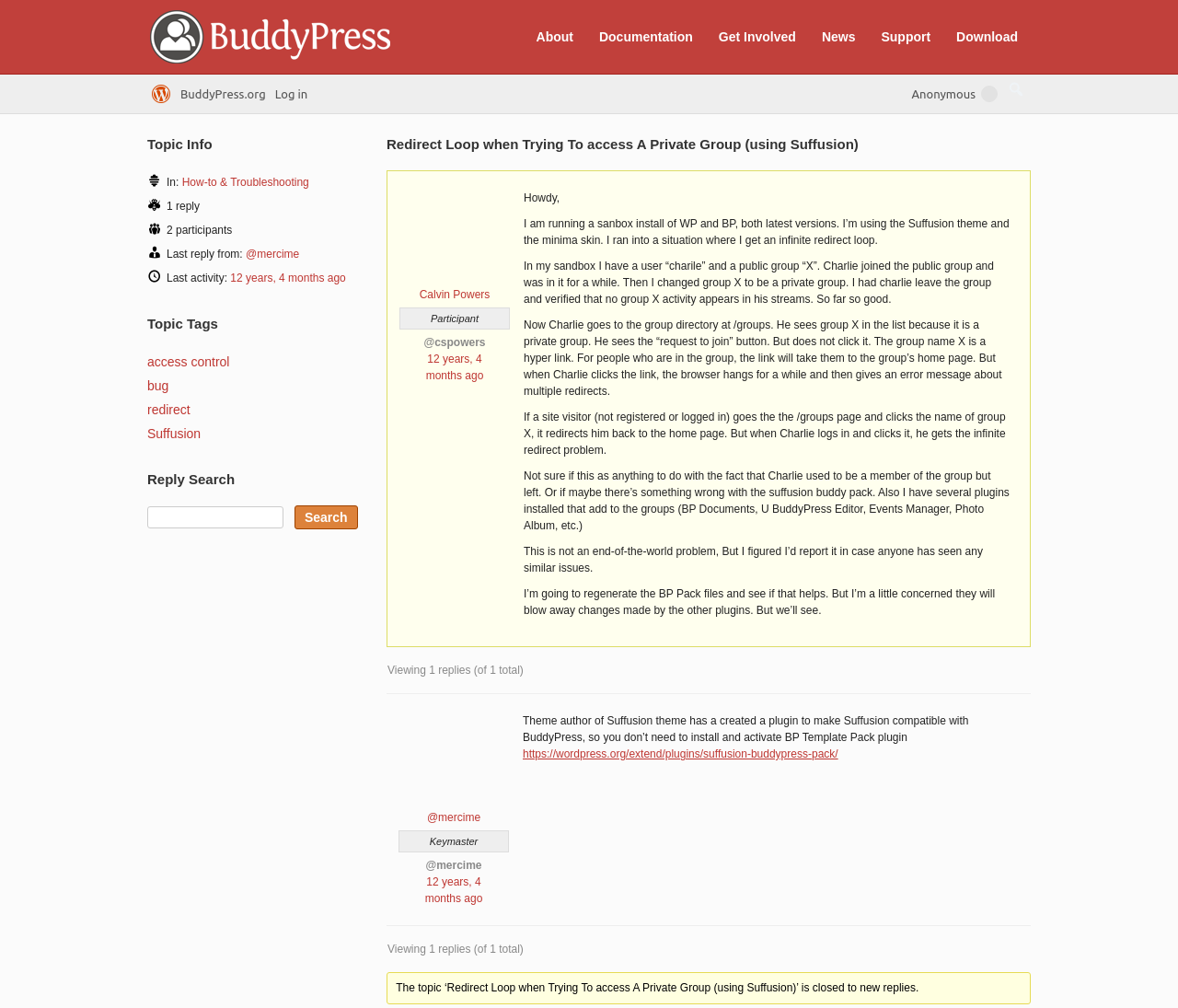What is the name of the theme being used?
Kindly offer a comprehensive and detailed response to the question.

The theme name is mentioned in the topic description, where the user is discussing an issue with the theme and BuddyPress.